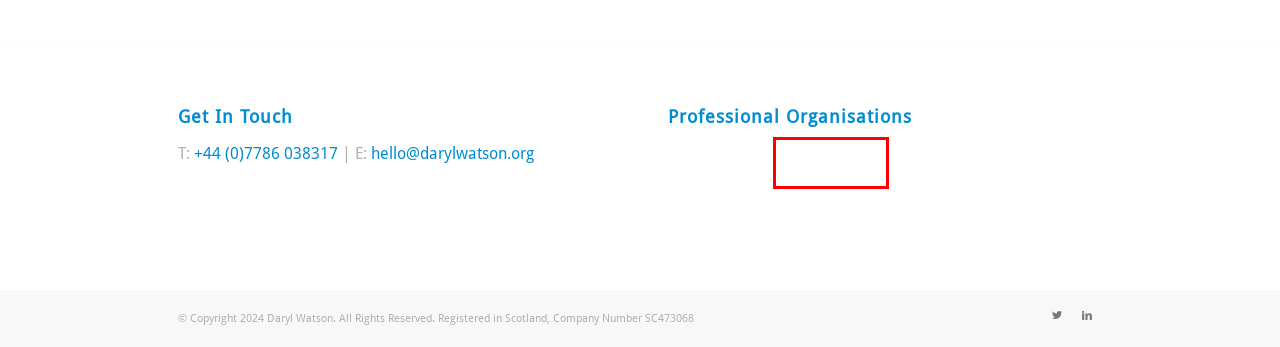You are given a screenshot of a webpage with a red rectangle bounding box around a UI element. Select the webpage description that best matches the new webpage after clicking the element in the bounding box. Here are the candidates:
A. Leadership Development | The Institute of Leadership
B. Busy - Daryl Watson
C. Coaching Directory | Find a Coach | Trusted Coach Directory
D. Home - Daryl Watson
E. CIPD | The Professional Body for HR & People Development
F. Expect the Unexpected! - Daryl Watson
G. What is my destination? - Daryl Watson
H. To a Mouse - Daryl Watson

E